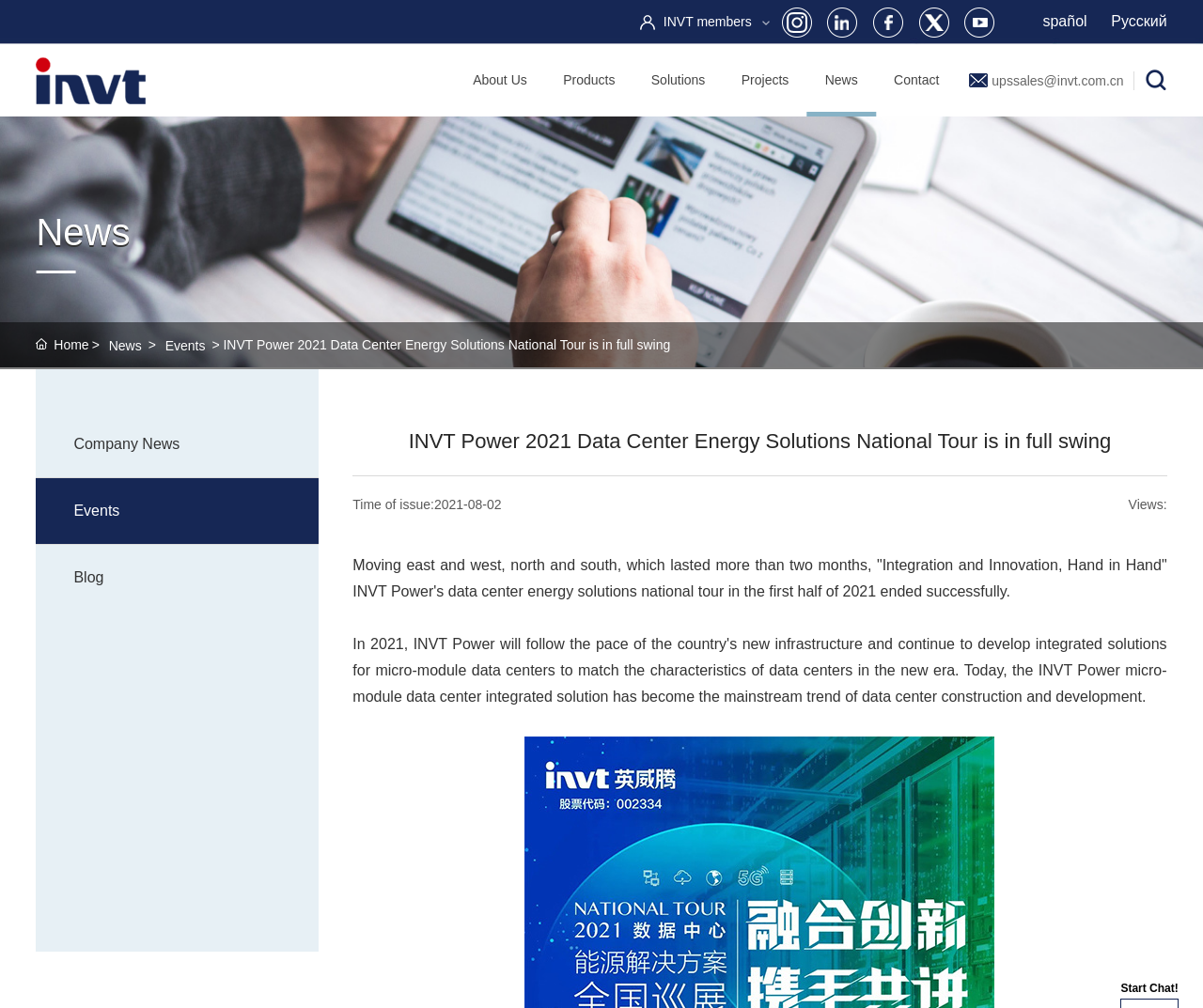Locate the bounding box coordinates of the region to be clicked to comply with the following instruction: "Click the 'About Us' link". The coordinates must be four float numbers between 0 and 1, in the form [left, top, right, bottom].

[0.378, 0.044, 0.453, 0.116]